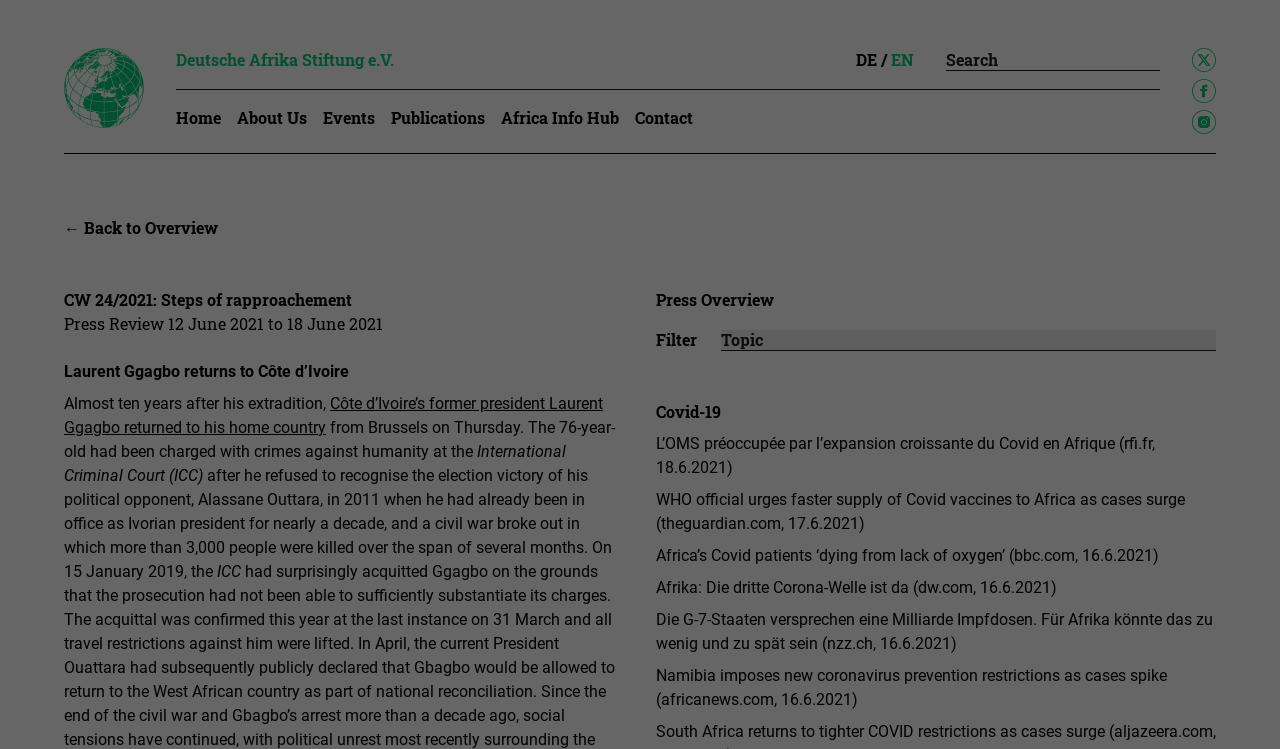Please find the bounding box coordinates of the section that needs to be clicked to achieve this instruction: "Go to Home page".

[0.138, 0.12, 0.185, 0.174]